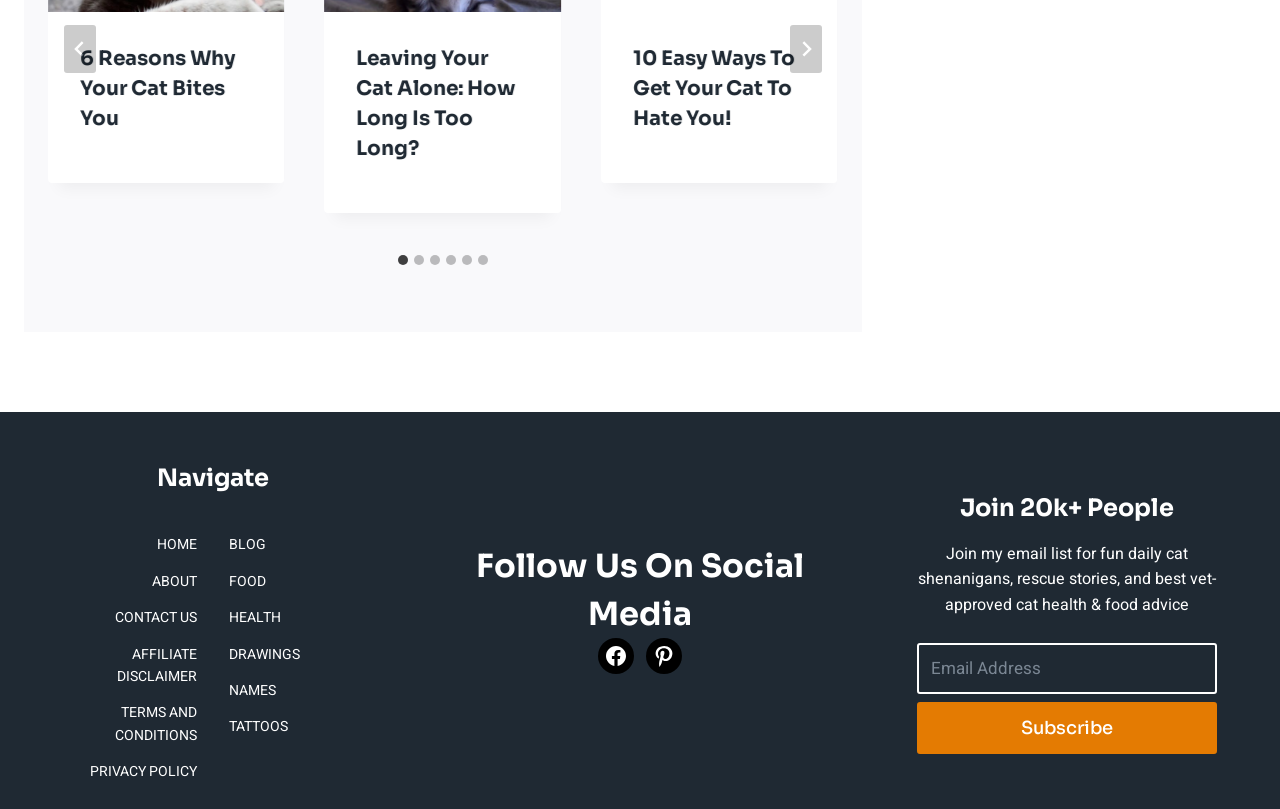Given the element description, predict the bounding box coordinates in the format (top-left x, top-left y, bottom-right x, bottom-right y), using floating point numbers between 0 and 1: About

[0.119, 0.706, 0.154, 0.732]